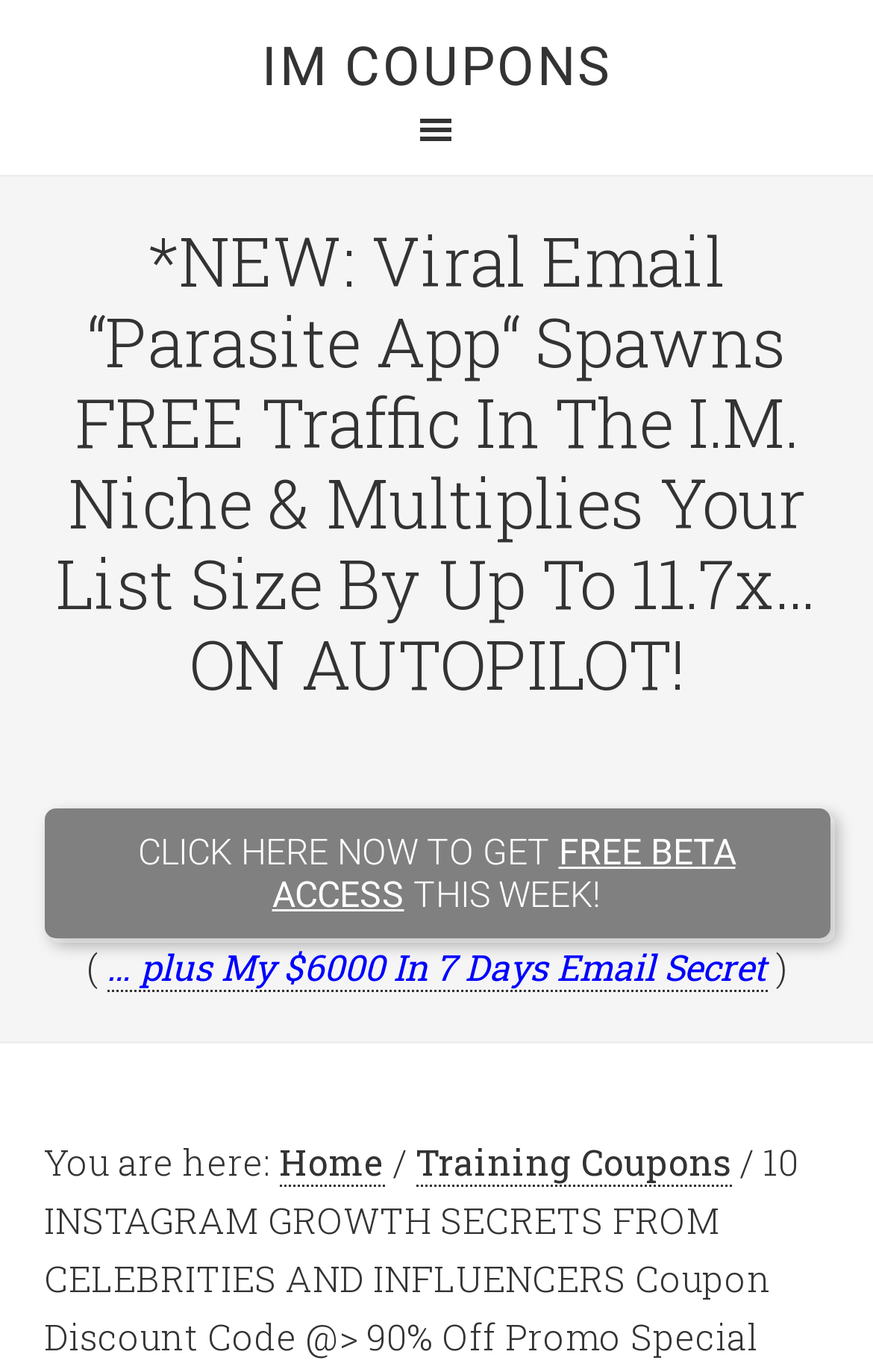Respond with a single word or phrase for the following question: 
What is the topic of the webpage?

Instagram growth secrets